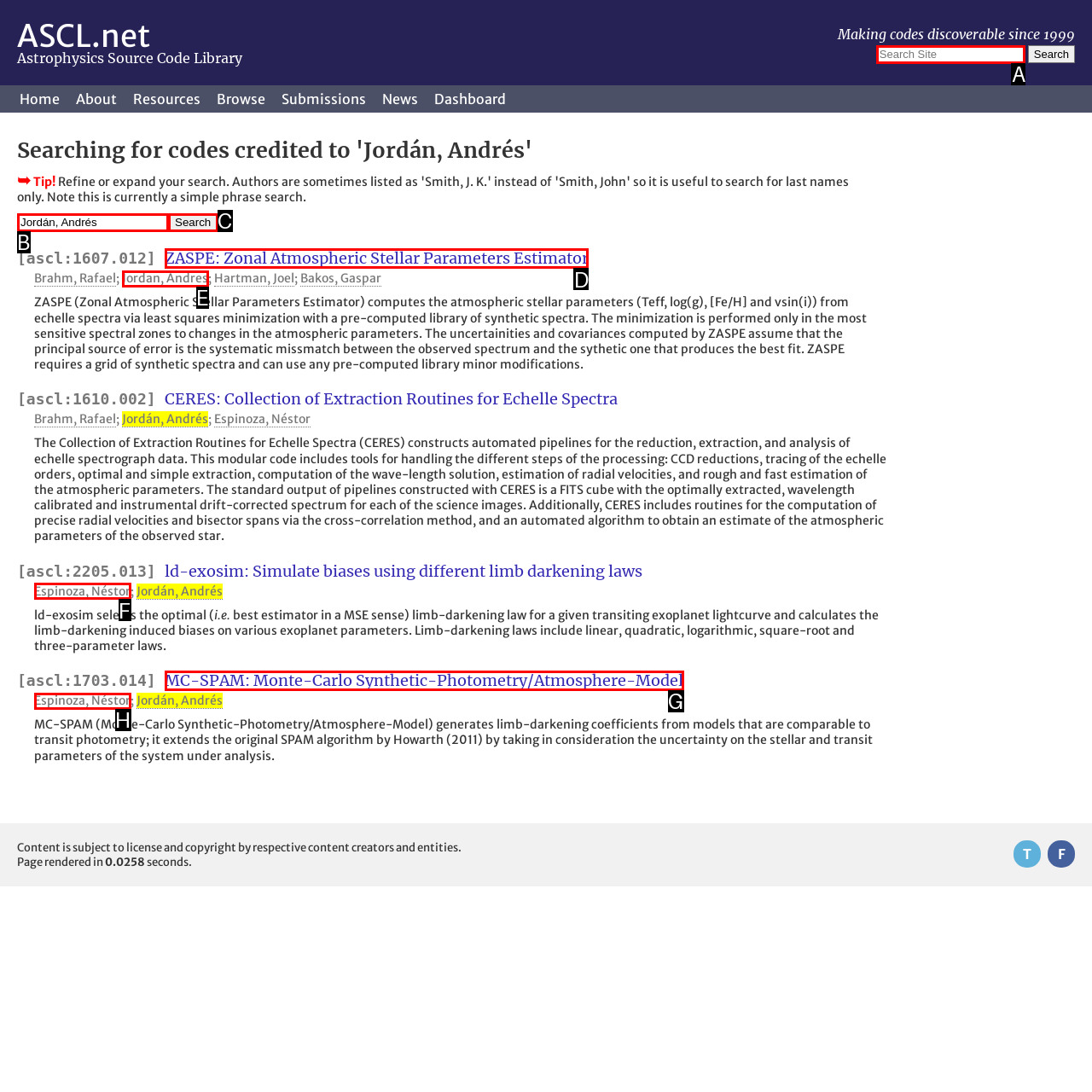Select the HTML element that should be clicked to accomplish the task: View code details for 'ZASPE: Zonal Atmospheric Stellar Parameters Estimator' Reply with the corresponding letter of the option.

D